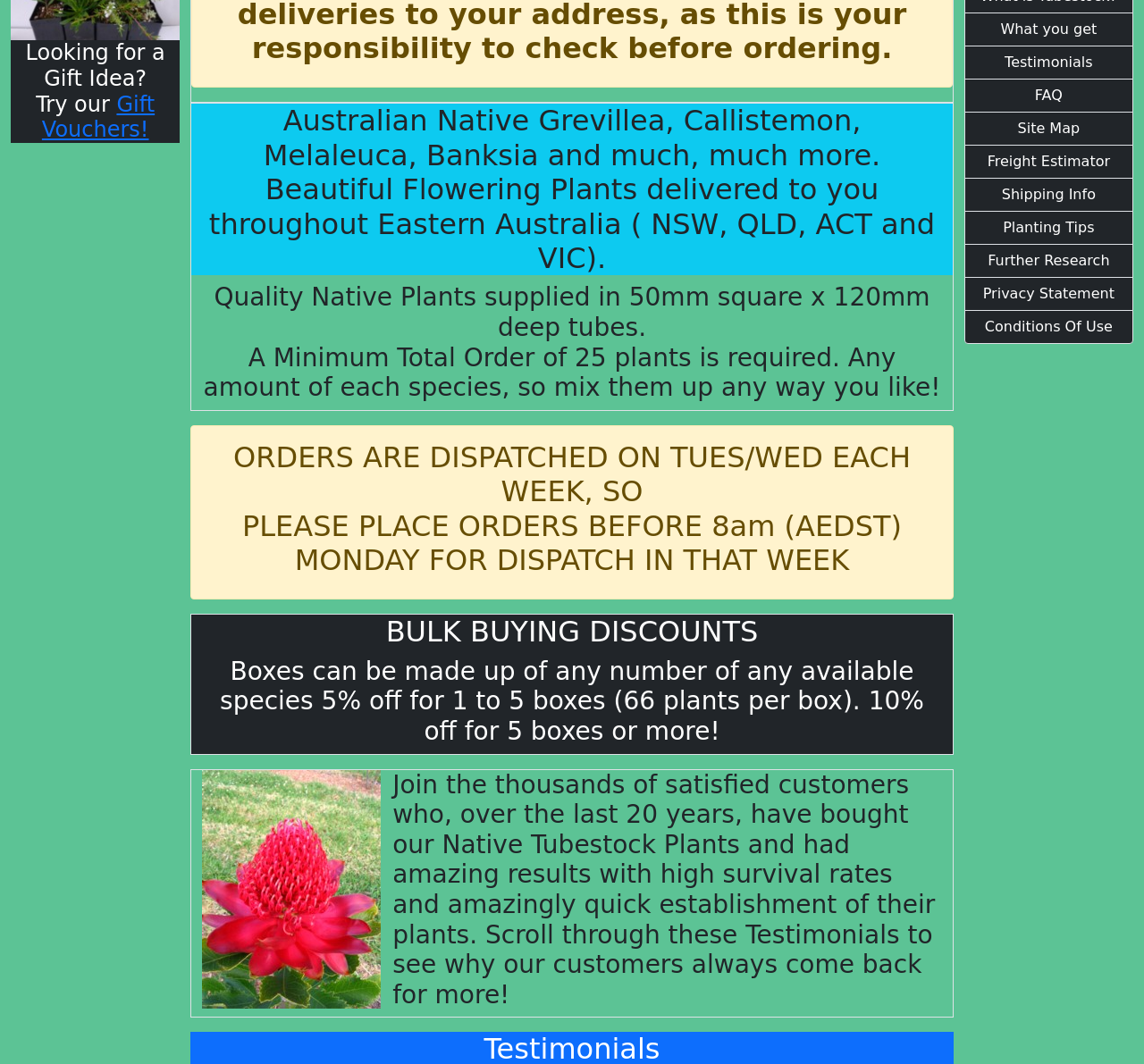Calculate the bounding box coordinates of the UI element given the description: "parent_node: Message name="form_fields[message]" placeholder="Message"".

None